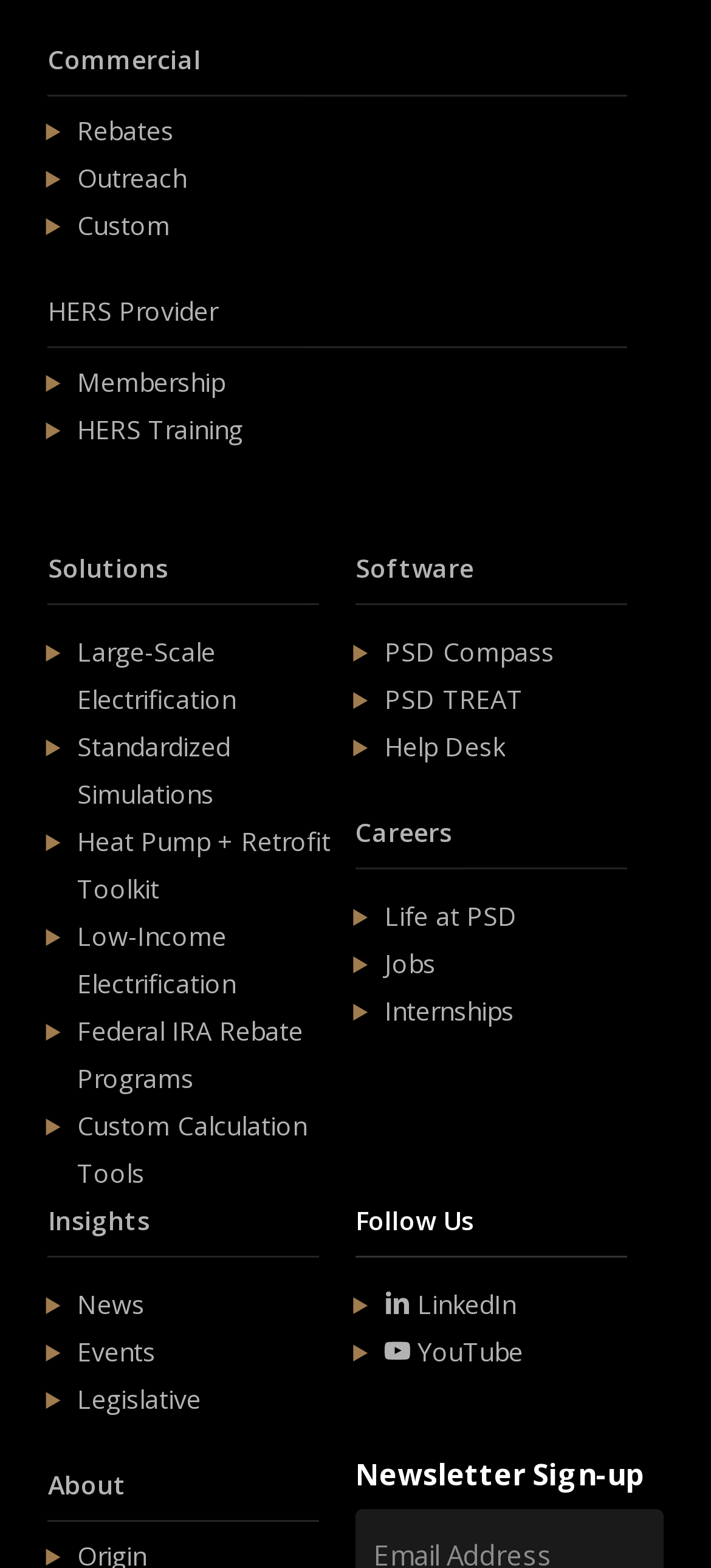Locate the bounding box of the user interface element based on this description: "Custom".

[0.109, 0.132, 0.24, 0.155]